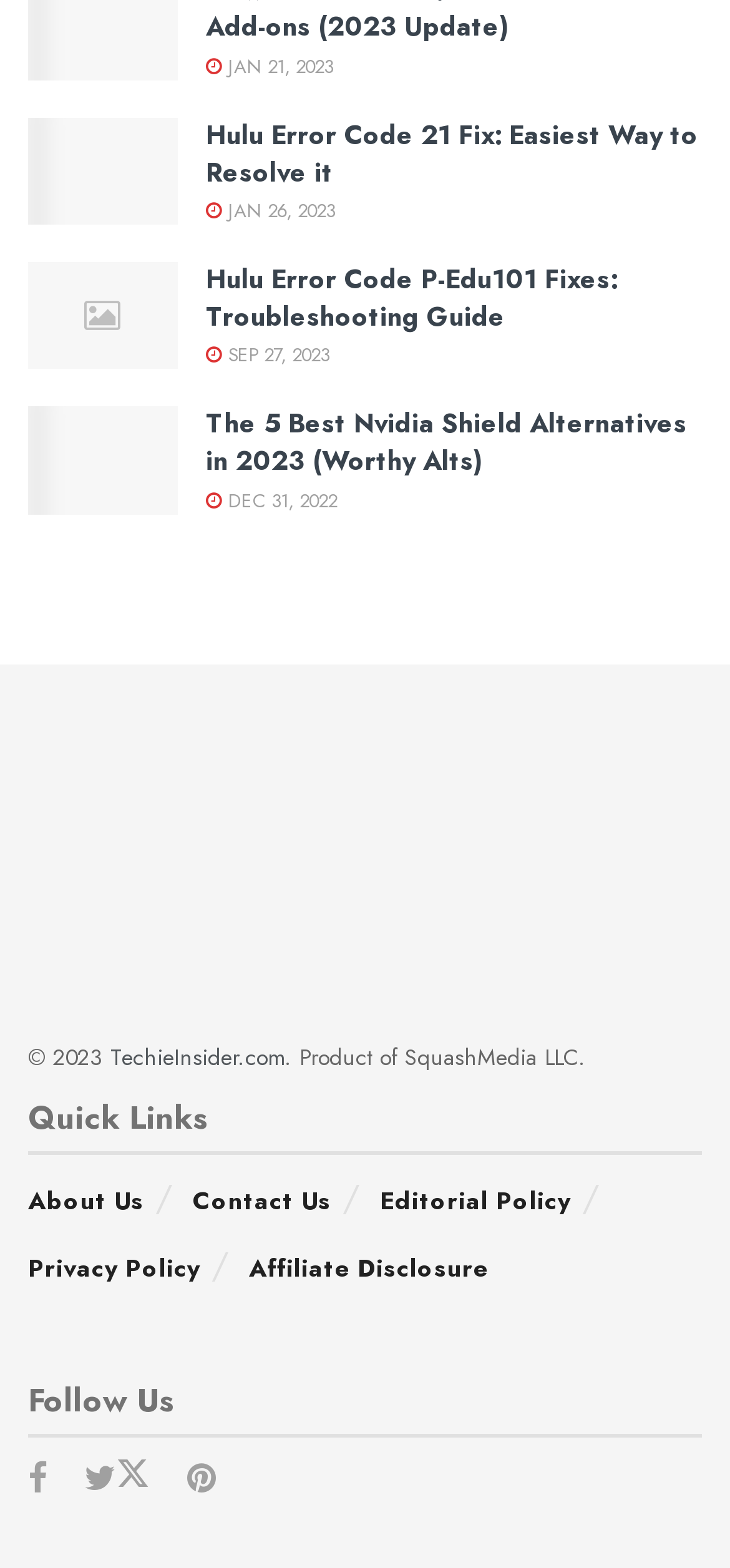Specify the bounding box coordinates of the element's area that should be clicked to execute the given instruction: "Click on the 'Hulu Error Code 21 Fix: Easiest Way to Resolve it' article". The coordinates should be four float numbers between 0 and 1, i.e., [left, top, right, bottom].

[0.282, 0.075, 0.962, 0.122]